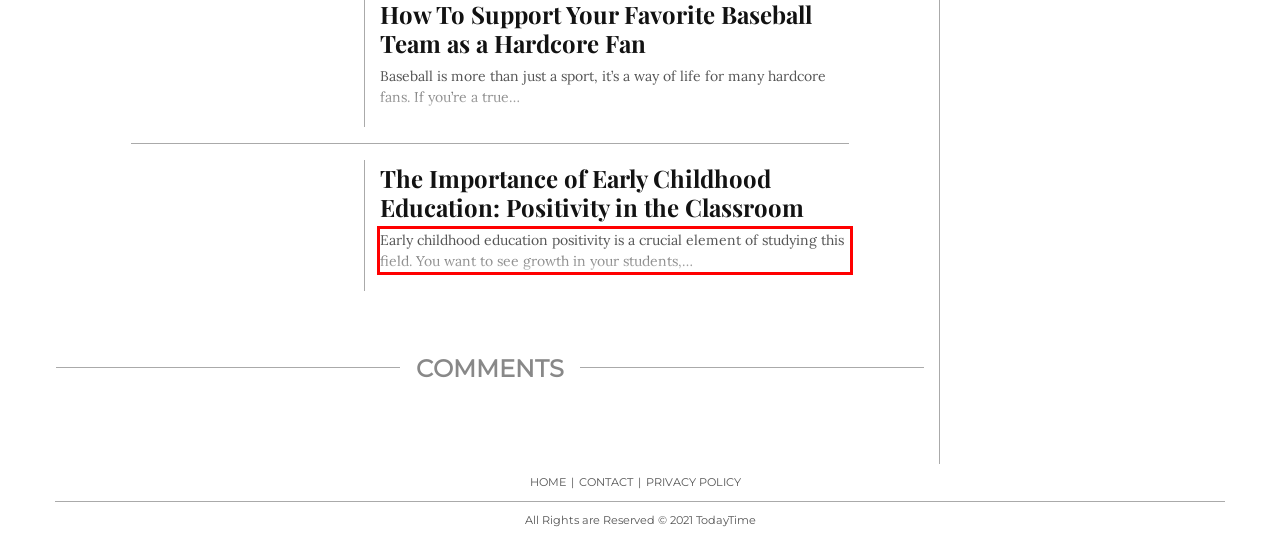Within the screenshot of a webpage, identify the red bounding box and perform OCR to capture the text content it contains.

Early childhood education positivity is a crucial element of studying this field. You want to see growth in your students,…